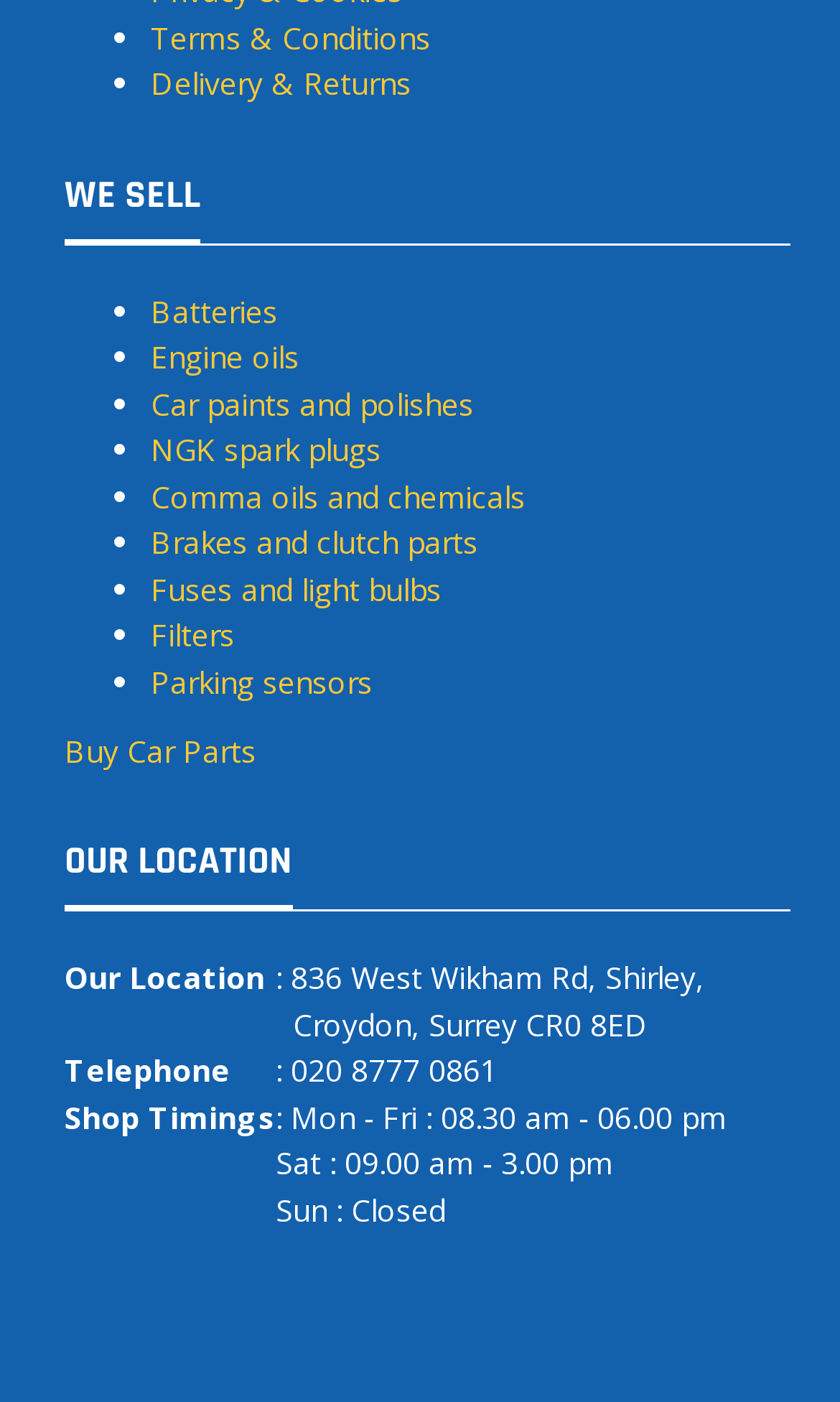Locate the bounding box coordinates of the element that should be clicked to execute the following instruction: "Click on Terms & Conditions".

[0.179, 0.012, 0.513, 0.041]